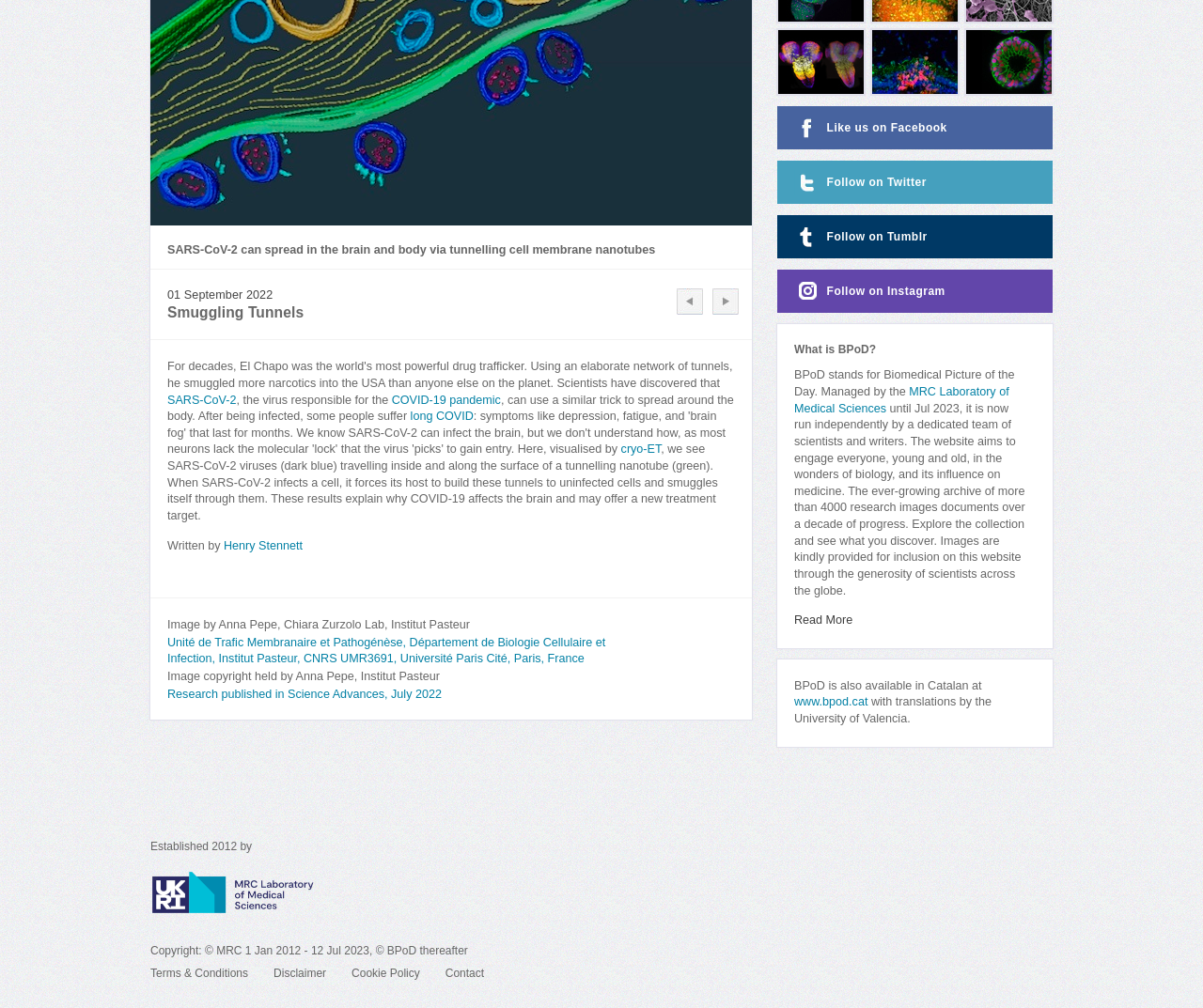Determine the bounding box coordinates for the UI element with the following description: "Contact Us". The coordinates should be four float numbers between 0 and 1, represented as [left, top, right, bottom].

None